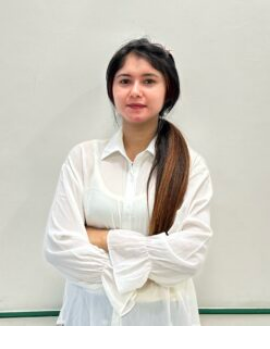Detail all significant aspects of the image you see.

This image features Dr. Ranjana Lunthi, a distinguished healthcare professional recognized for her expertise in physical therapy. She is presented standing confidently with her arms crossed, wearing a crisp white shirt. Dr. Lunthi's approachable demeanor is complemented by her long hair, which is styled neatly. The photo’s backdrop appears neutral, allowing her professional presence to take center stage. With qualifications including BPTh and MPTh in Musculoskeletal conditions, she also leads initiatives in Spine and Slipped Disc Injury Rehabilitation, showcasing her commitment to advancing patient care.